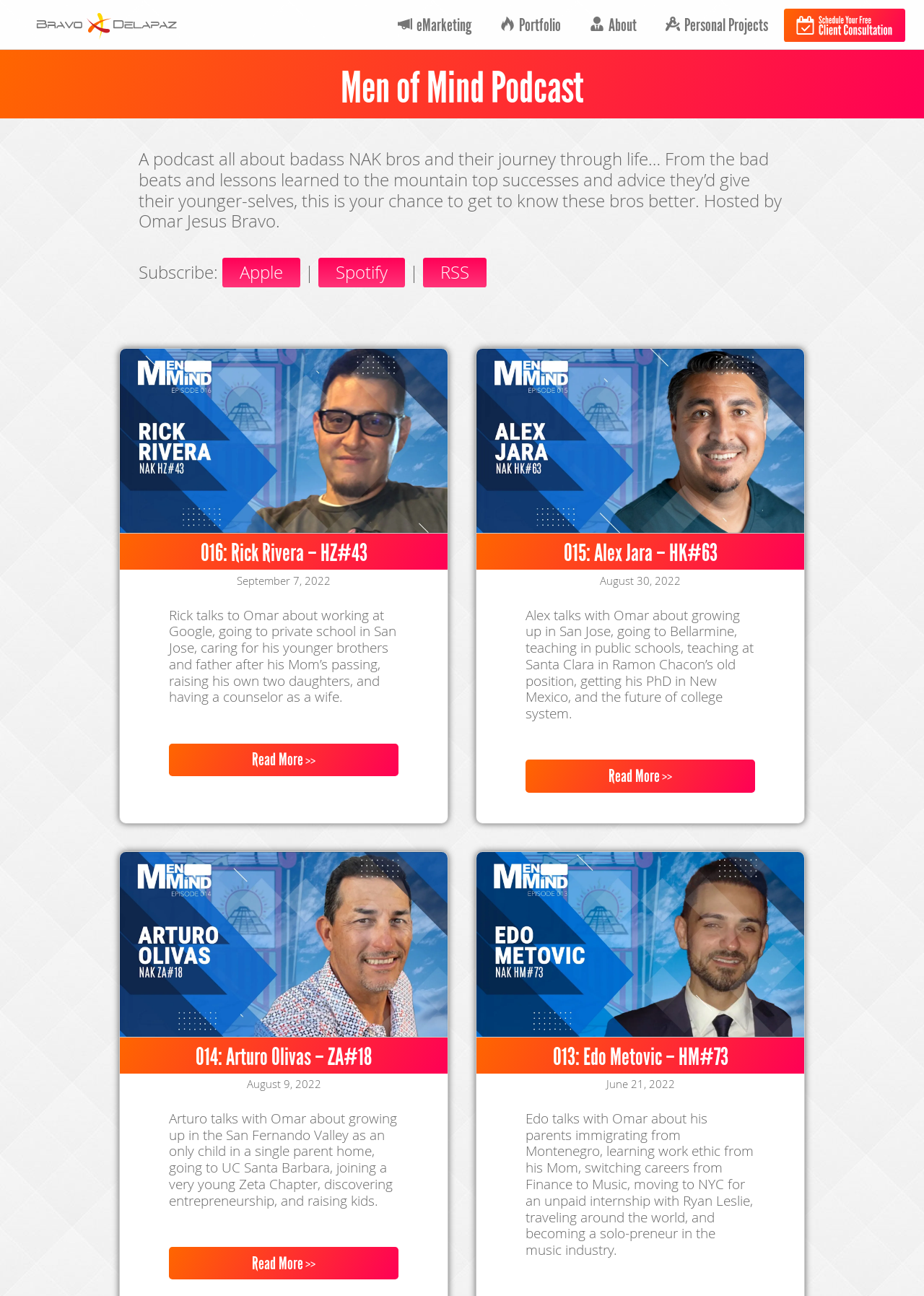What is the purpose of the 'Schedule Free Consultation' button?
Please provide an in-depth and detailed response to the question.

The purpose of the 'Schedule Free Consultation' button can be inferred from its text and position on the webpage, which suggests that it is a call-to-action button for users to schedule a consultation, likely related to the podcast or its host.